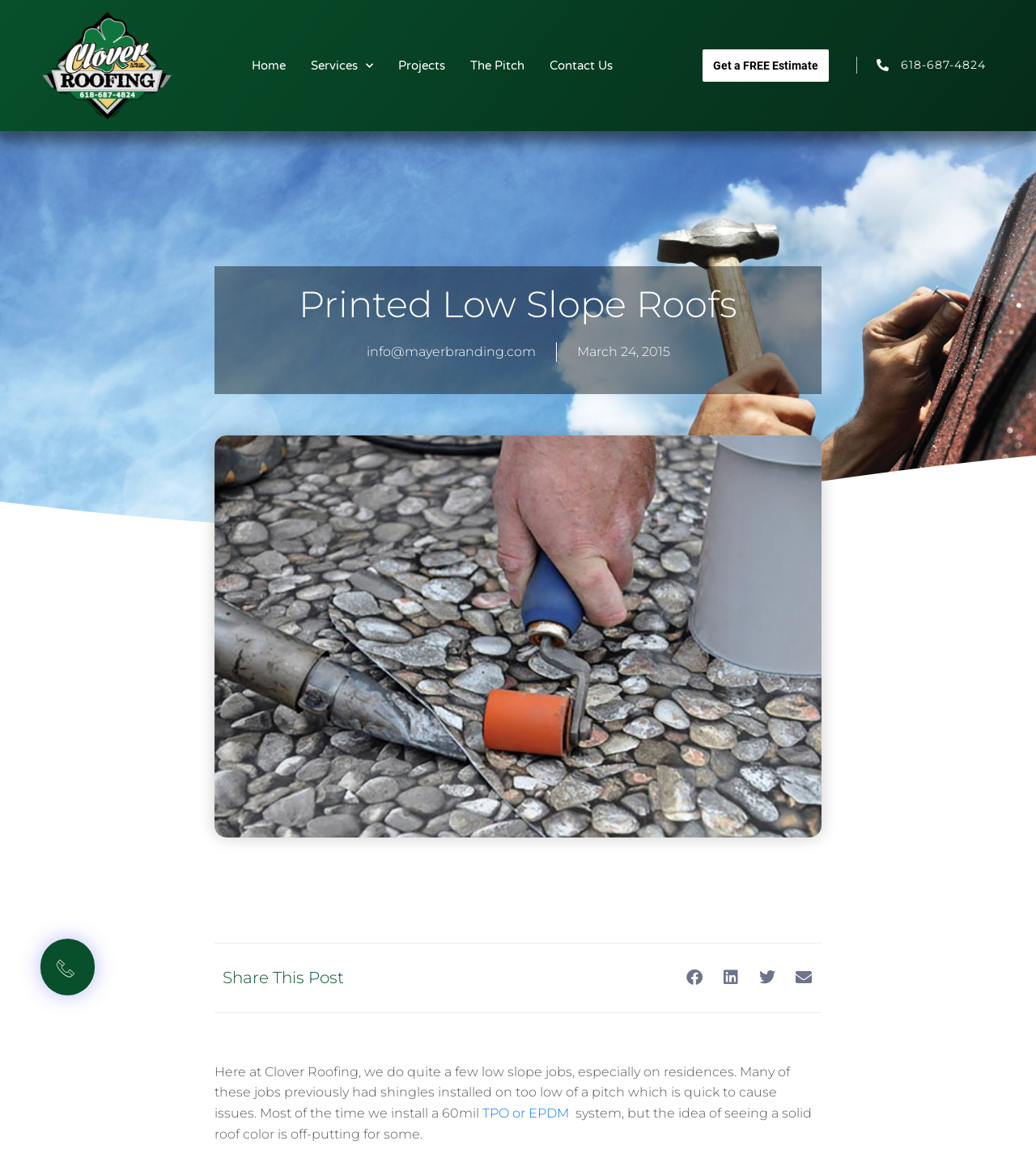Determine the bounding box coordinates of the clickable region to follow the instruction: "Click the 'Services' dropdown".

[0.3, 0.025, 0.36, 0.088]